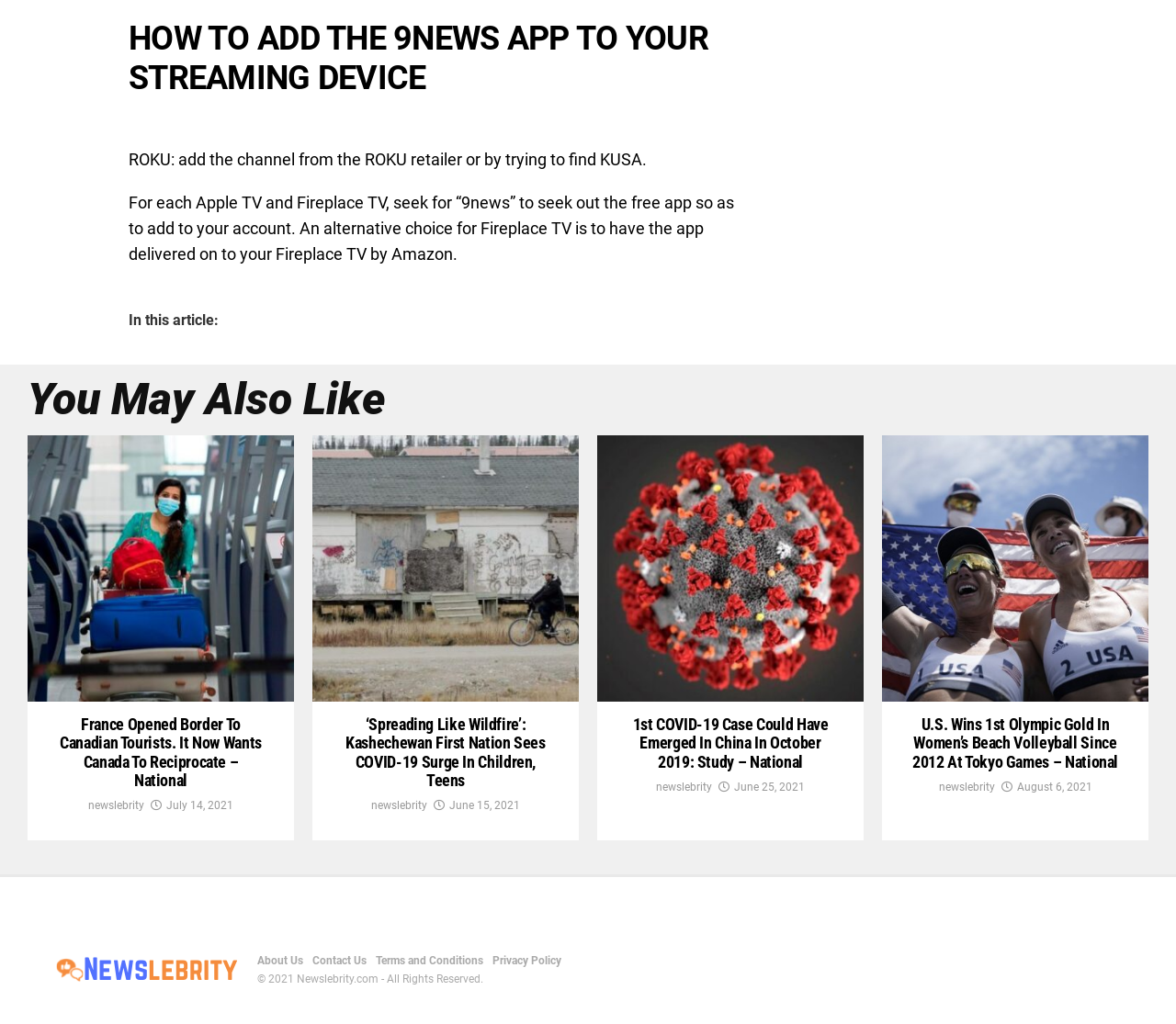Please specify the bounding box coordinates of the area that should be clicked to accomplish the following instruction: "Click on 'Newslebrity'". The coordinates should consist of four float numbers between 0 and 1, i.e., [left, top, right, bottom].

[0.047, 0.928, 0.203, 0.964]